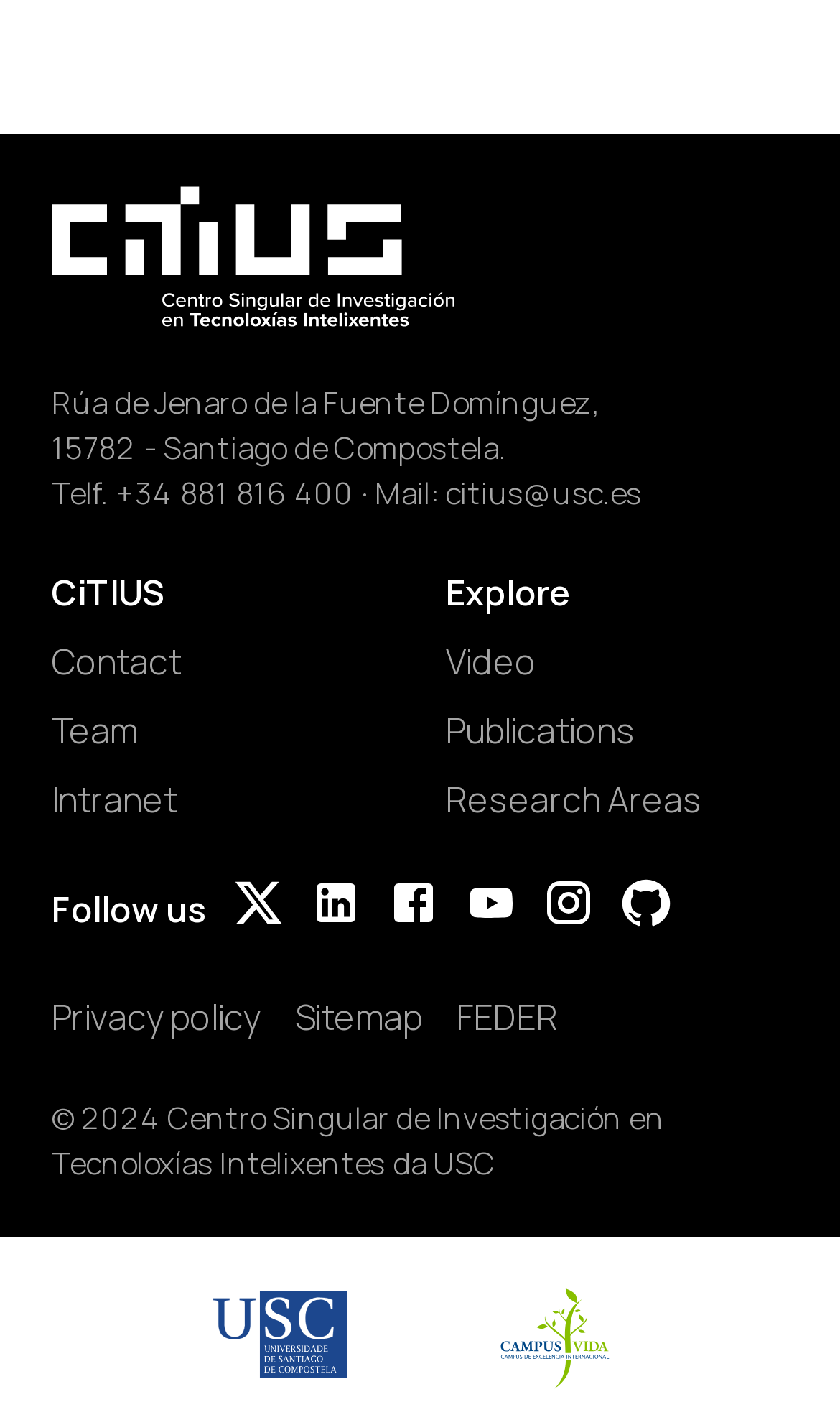What are the research areas of CiTIUS?
Give a detailed response to the question by analyzing the screenshot.

Although there is a link to 'Research Areas' on the webpage, the specific research areas are not listed on this page. Therefore, I cannot provide a specific answer.